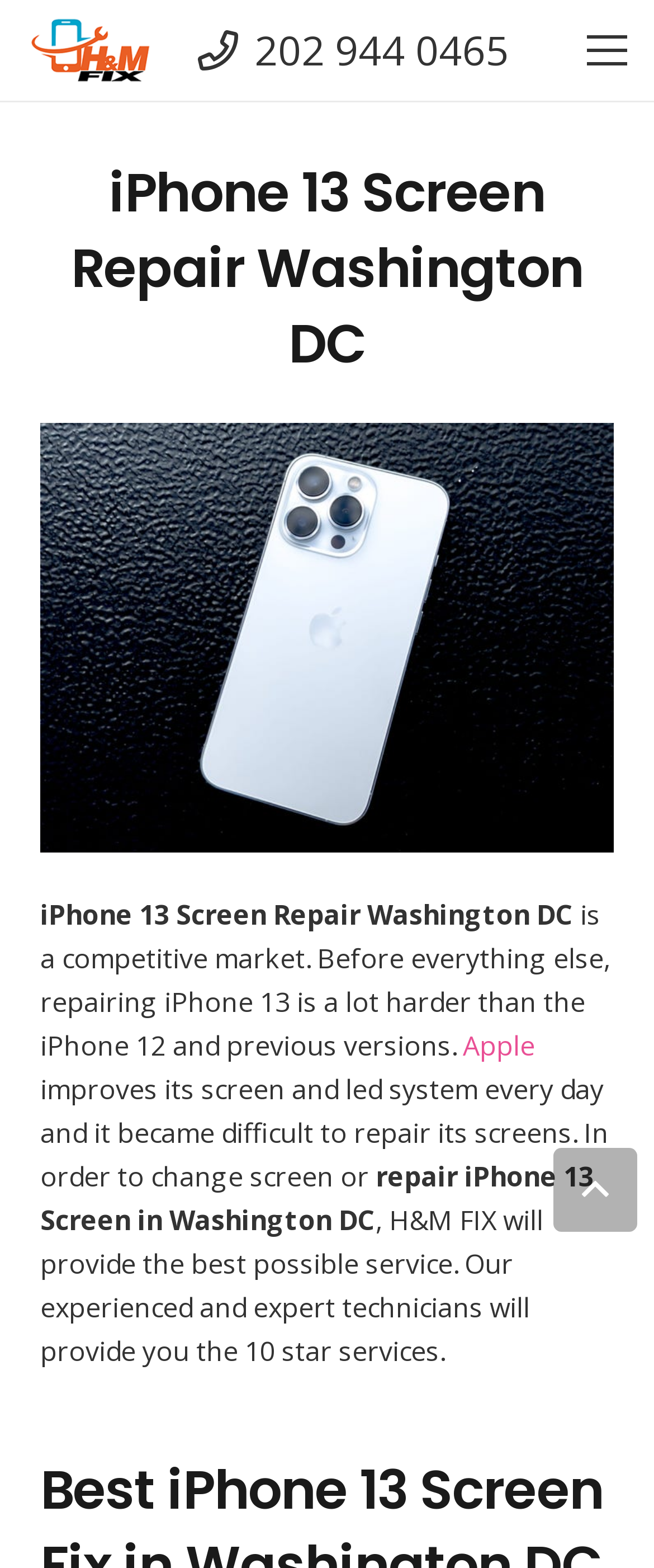Locate the bounding box of the UI element described in the following text: "202 944 0465".

[0.303, 0.014, 0.779, 0.049]